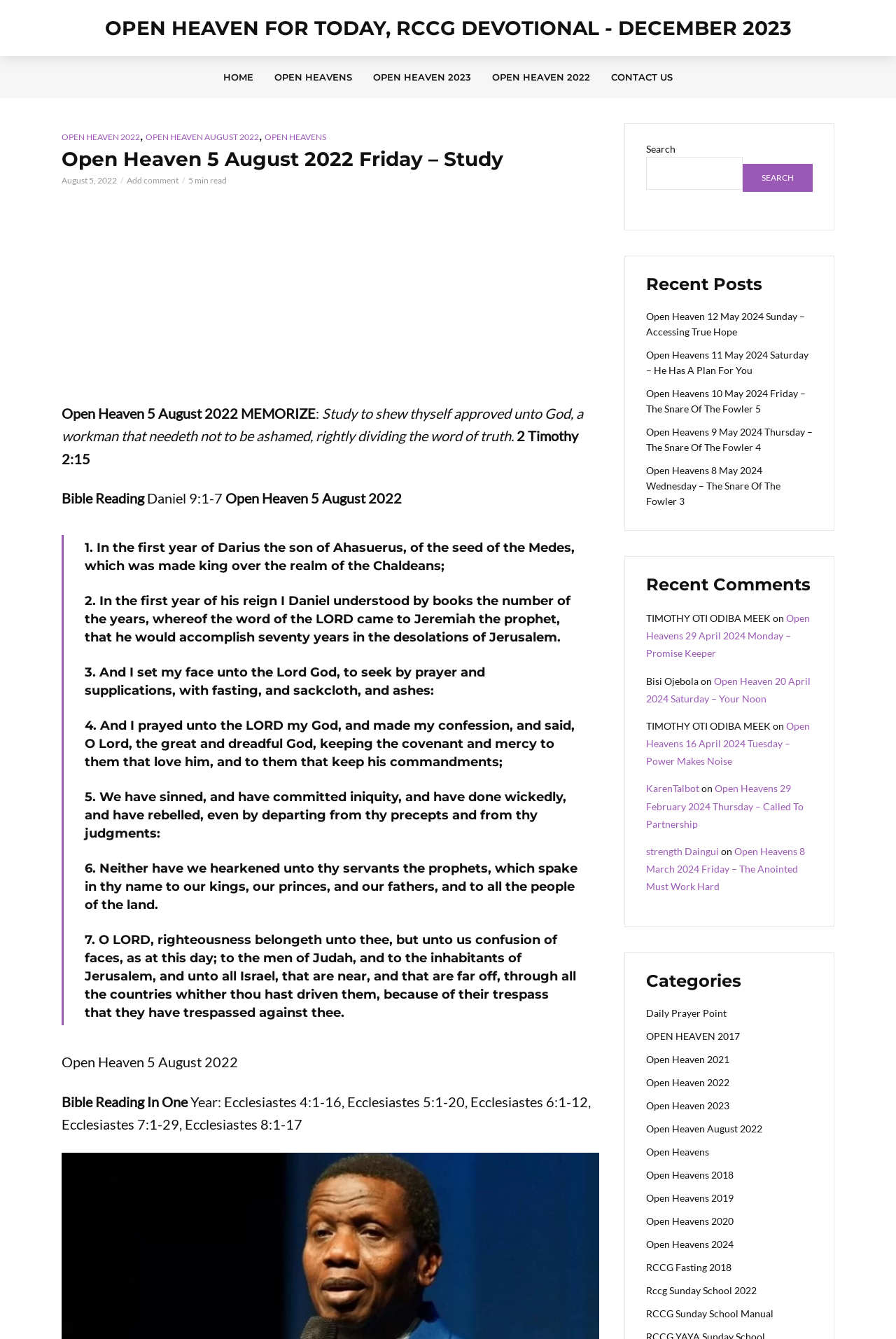Find and provide the bounding box coordinates for the UI element described here: "Open Heavens". The coordinates should be given as four float numbers between 0 and 1: [left, top, right, bottom].

[0.721, 0.855, 0.791, 0.864]